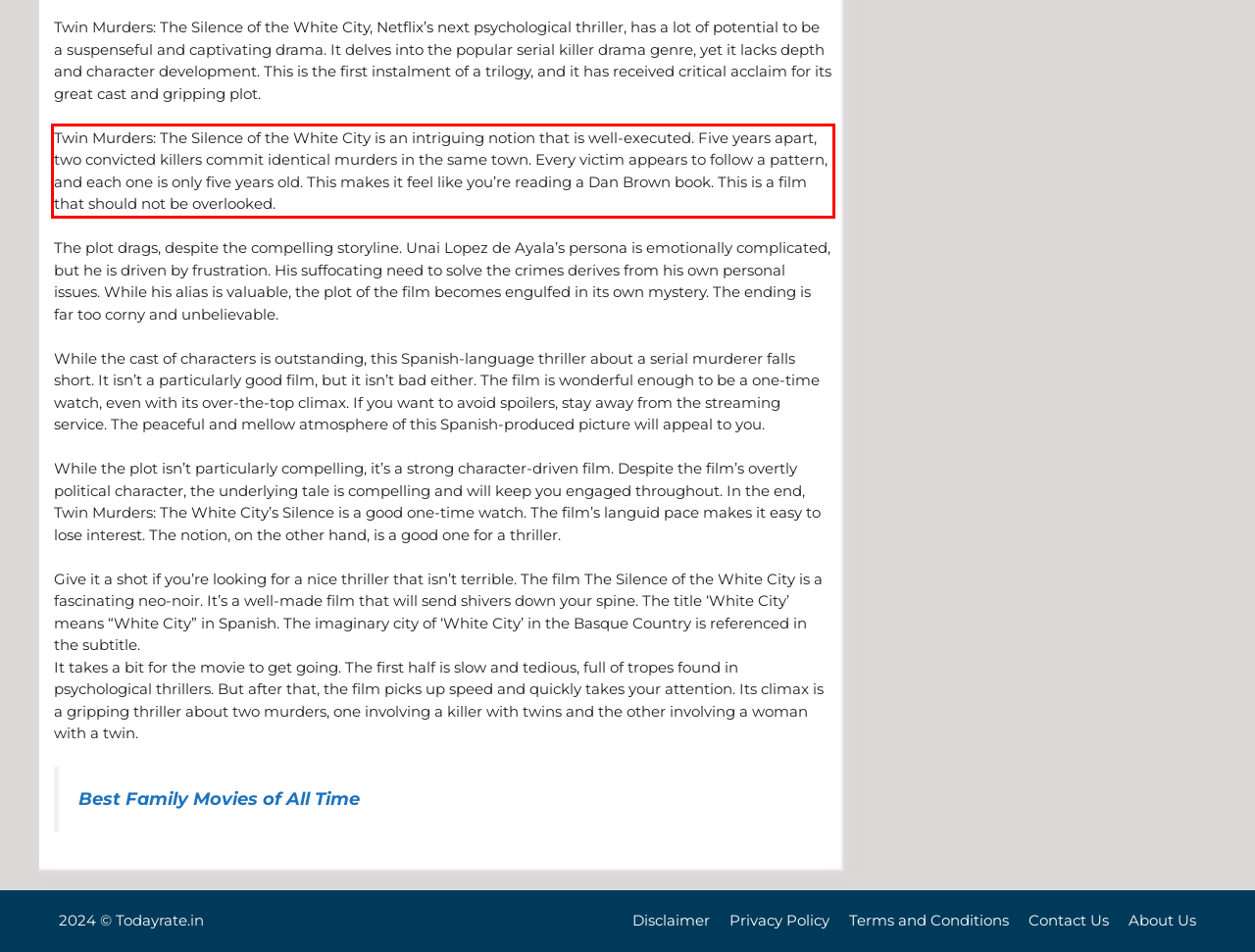With the provided screenshot of a webpage, locate the red bounding box and perform OCR to extract the text content inside it.

Twin Murders: The Silence of the White City is an intriguing notion that is well-executed. Five years apart, two convicted killers commit identical murders in the same town. Every victim appears to follow a pattern, and each one is only five years old. This makes it feel like you’re reading a Dan Brown book. This is a film that should not be overlooked.